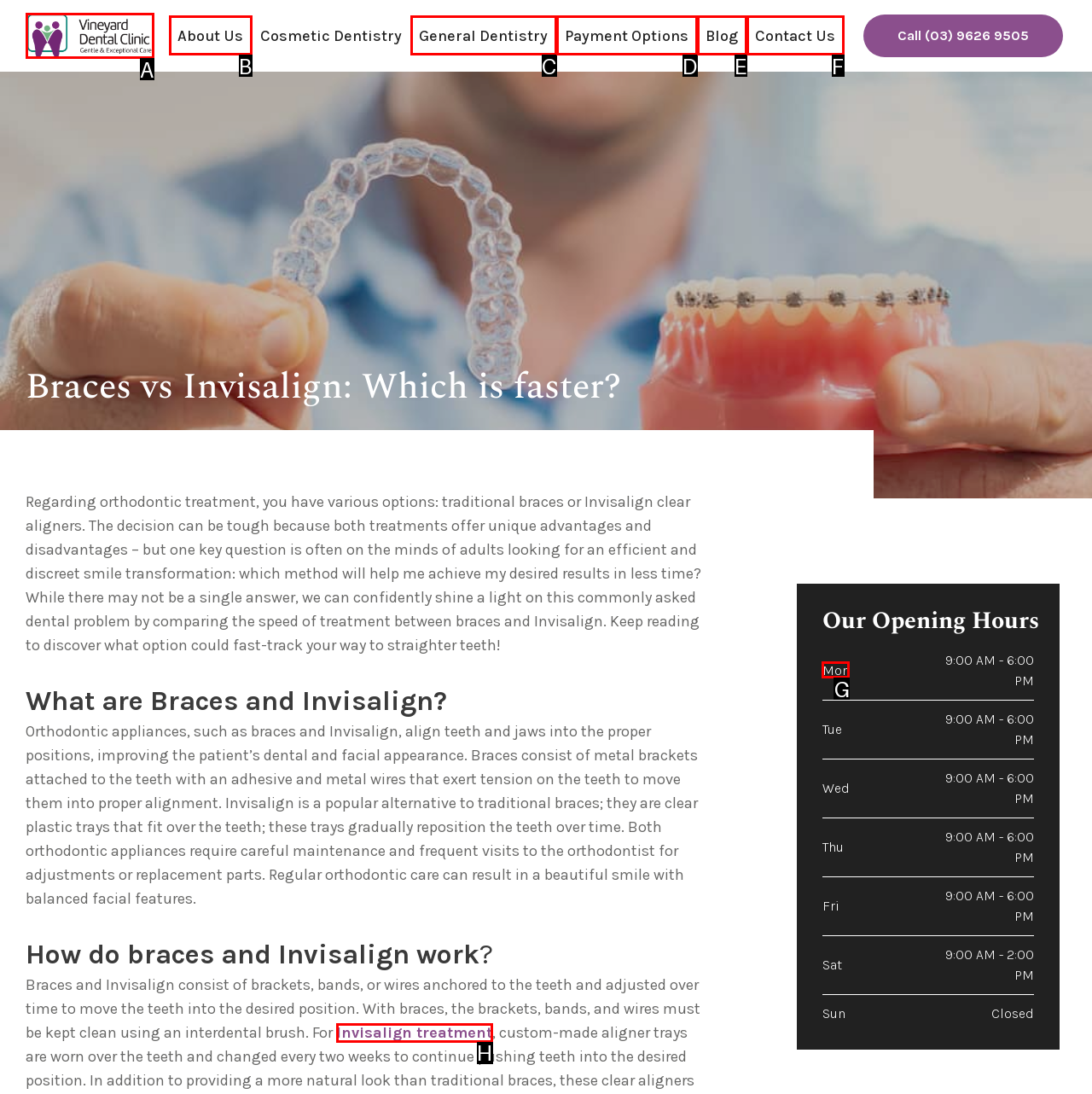Tell me which one HTML element I should click to complete the following task: Contribute to the campaign
Answer with the option's letter from the given choices directly.

None